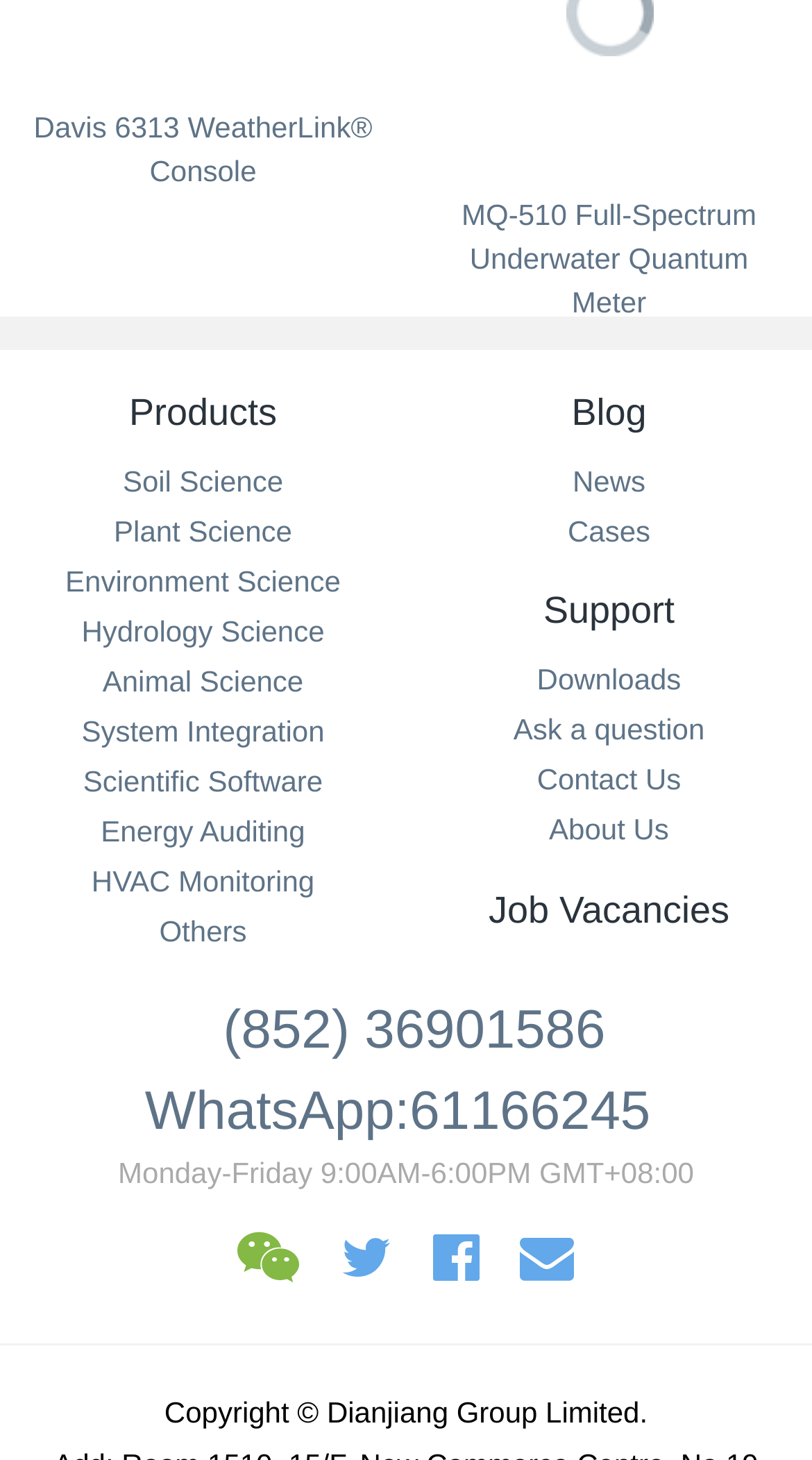Determine the bounding box for the HTML element described here: "MQ-510 Full-Spectrum Underwater Quantum Meter". The coordinates should be given as [left, top, right, bottom] with each number being a float between 0 and 1.

[0.568, 0.077, 0.932, 0.16]